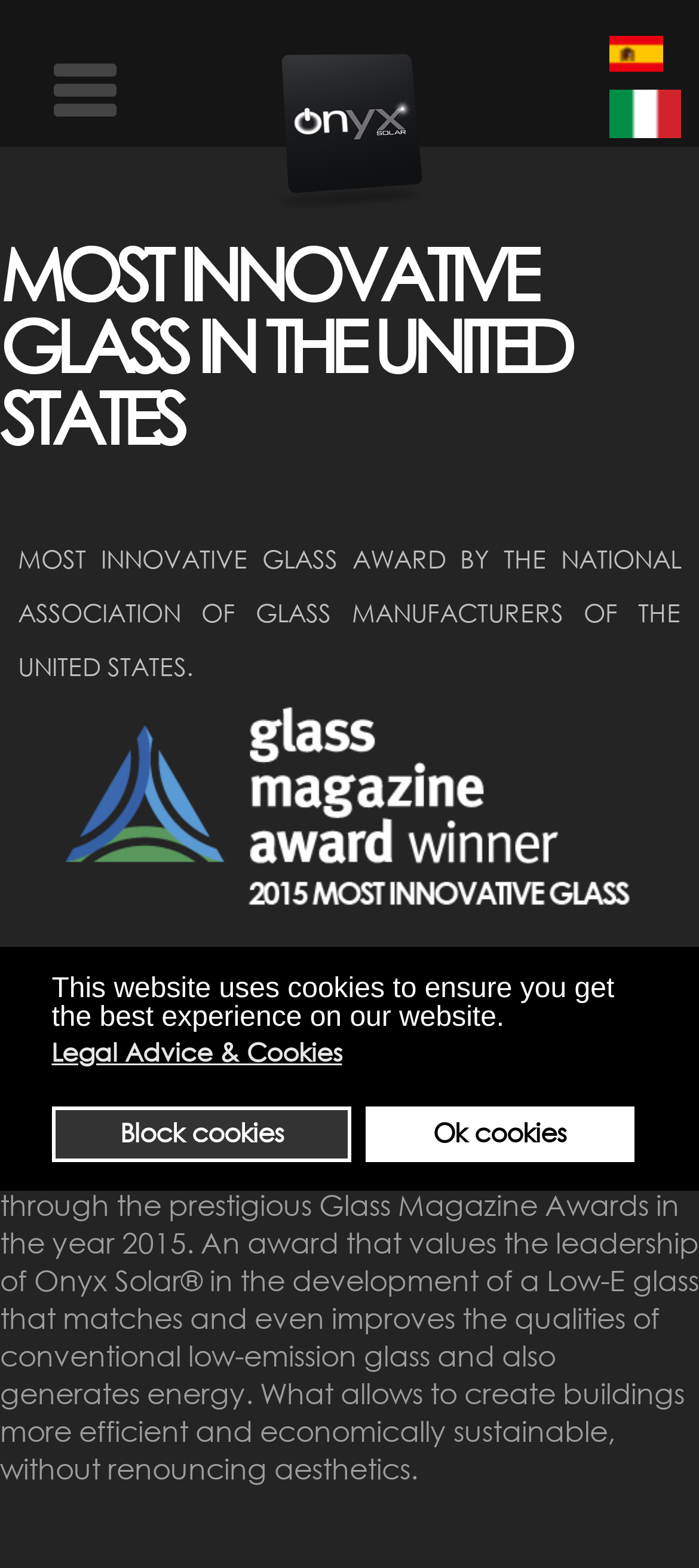Based on the element description, predict the bounding box coordinates (top-left x, top-left y, bottom-right x, bottom-right y) for the UI element in the screenshot: alt="idioma español"

[0.872, 0.027, 0.949, 0.049]